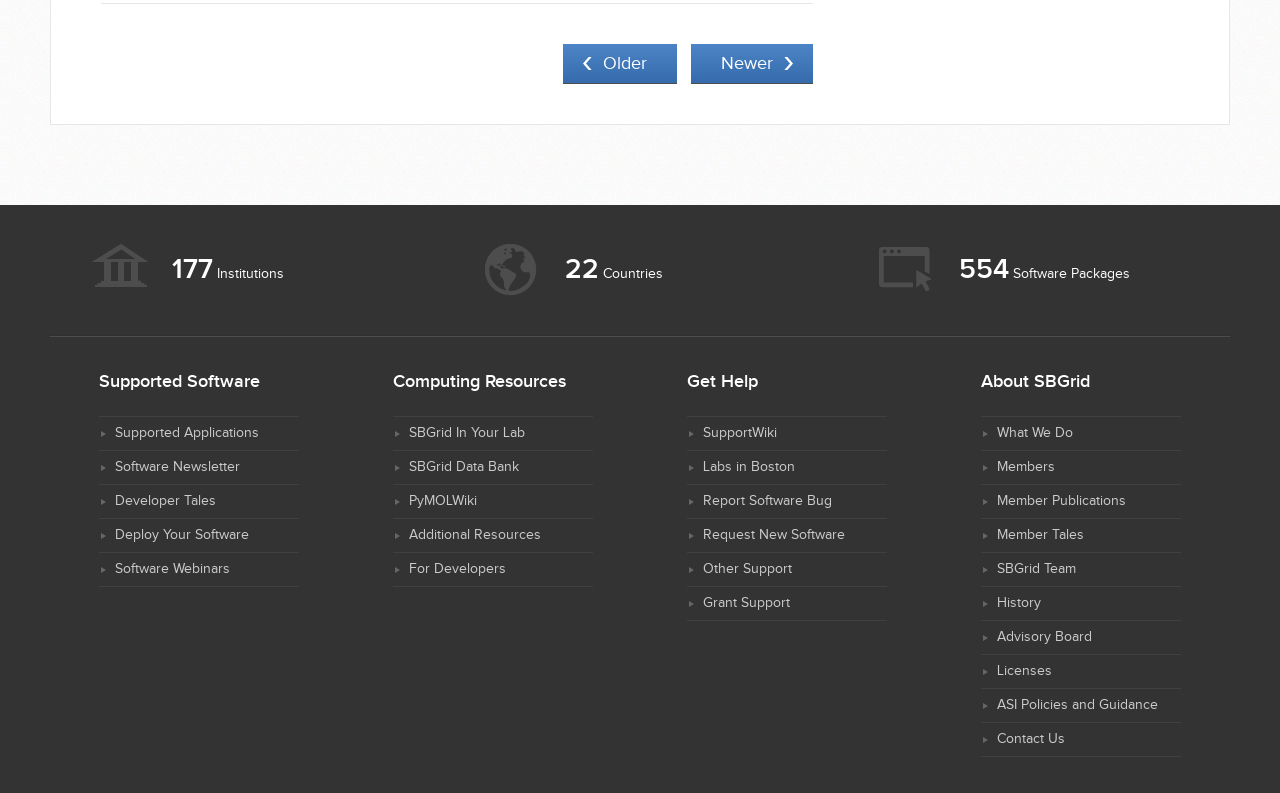Answer the question briefly using a single word or phrase: 
What is the category of 'Supported Applications'?

Software